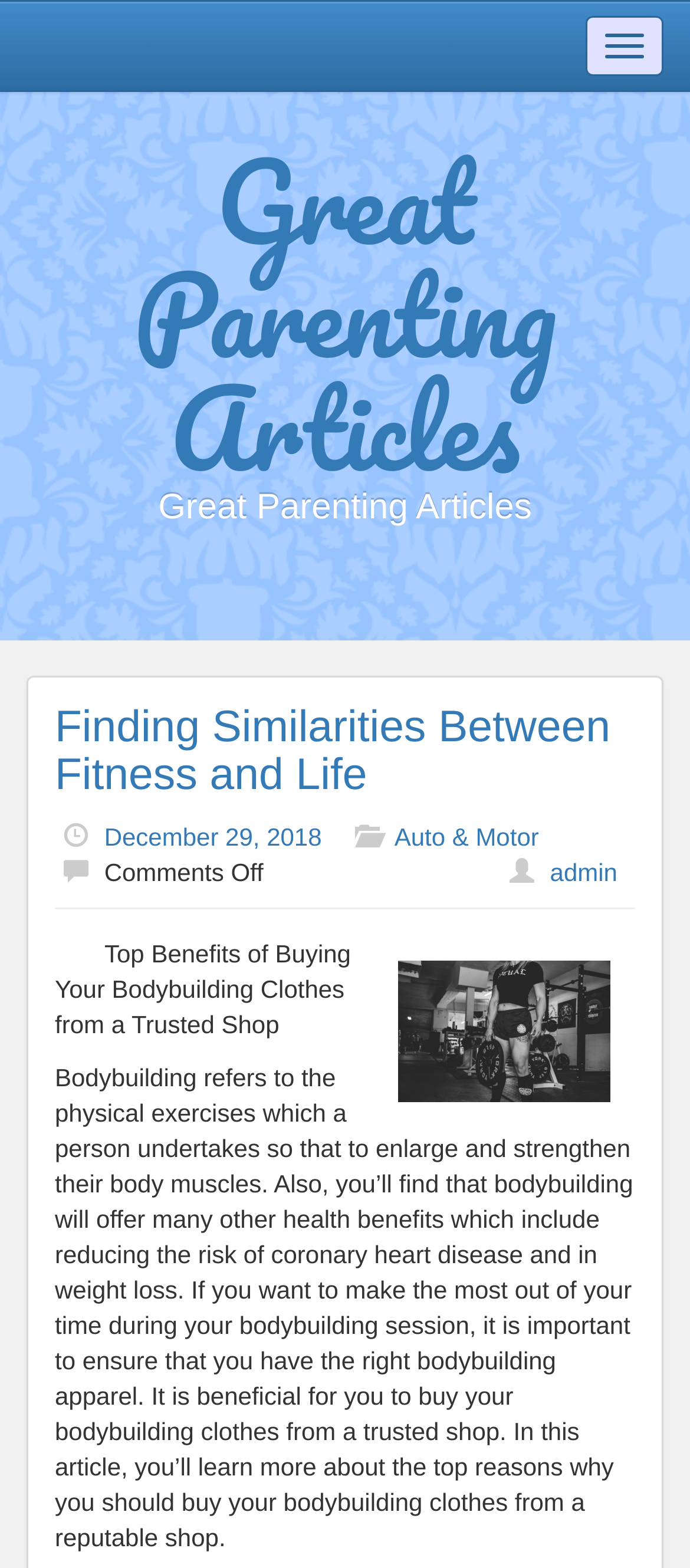Refer to the image and offer a detailed explanation in response to the question: What is the category of the article?

I determined the category of the article by looking at the link 'Auto & Motor' which is located below the title 'Finding Similarities Between Fitness and Life' and above the date 'December 29, 2018'. This link is likely to indicate the category of the article.